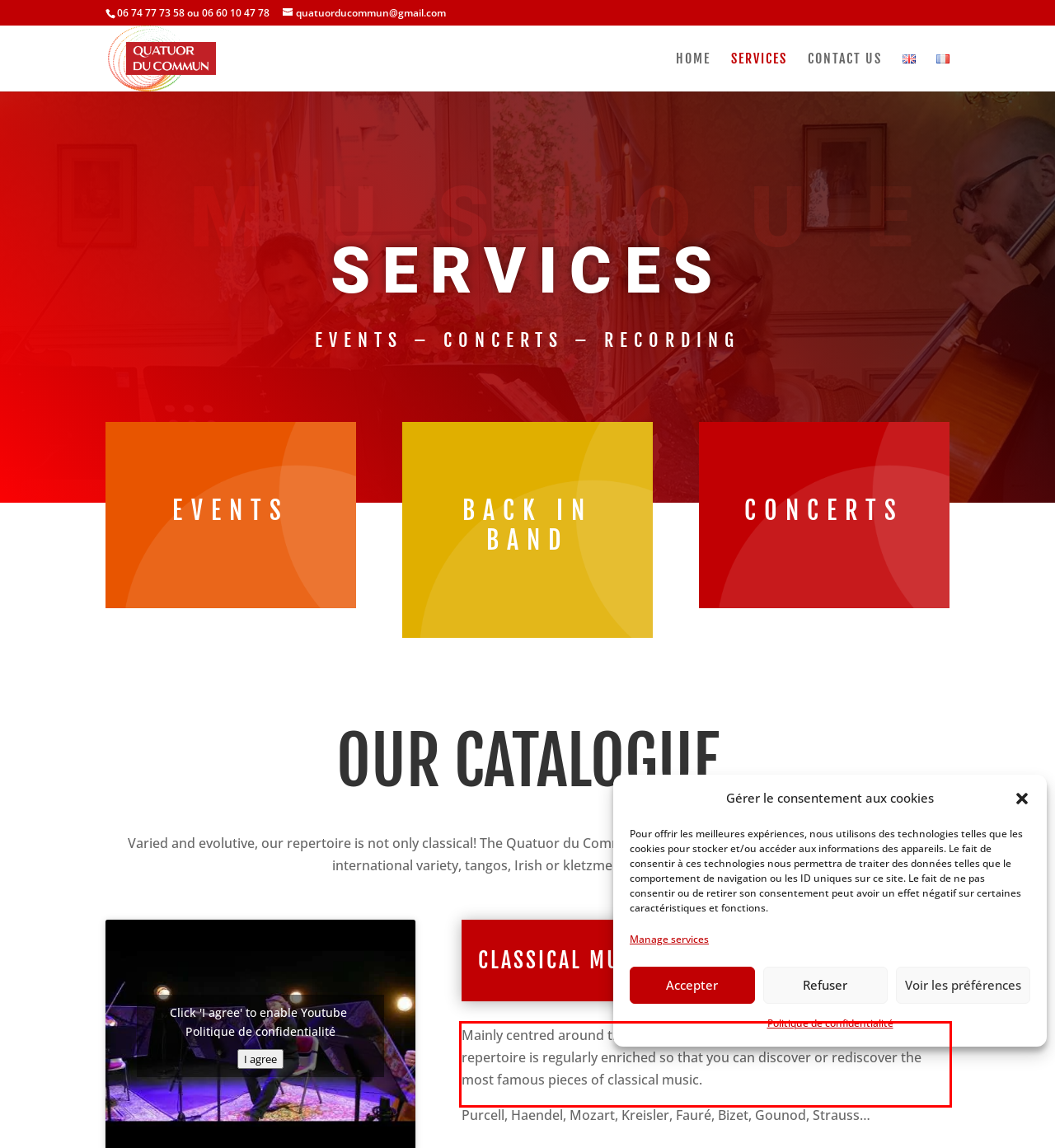Within the screenshot of the webpage, locate the red bounding box and use OCR to identify and provide the text content inside it.

Mainly centred around the 17th, 18th and 19th centuries, our musical repertoire is regularly enriched so that you can discover or rediscover the most famous pieces of classical music.